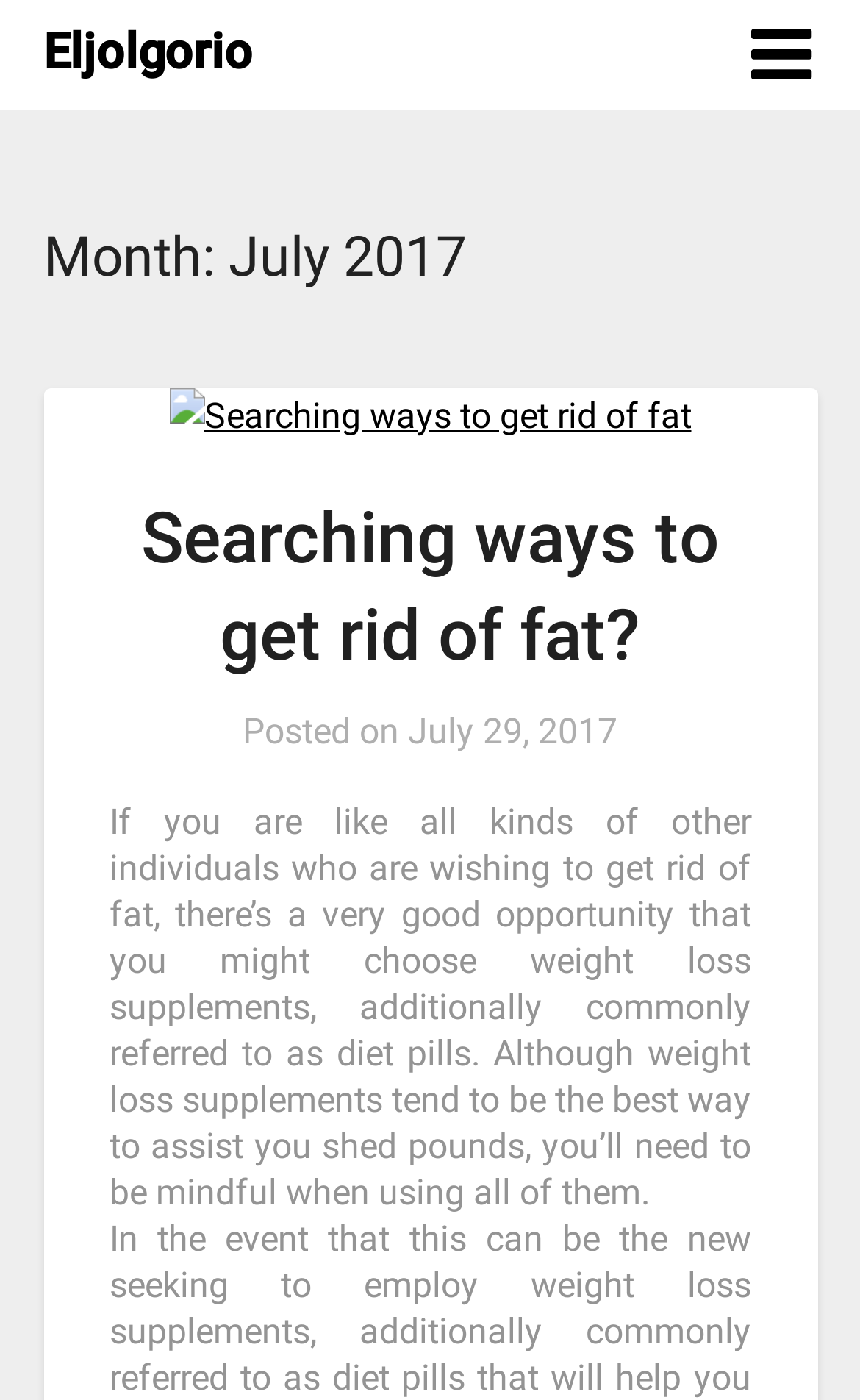Answer this question in one word or a short phrase: What is the topic of the post?

Ways to get rid of fat